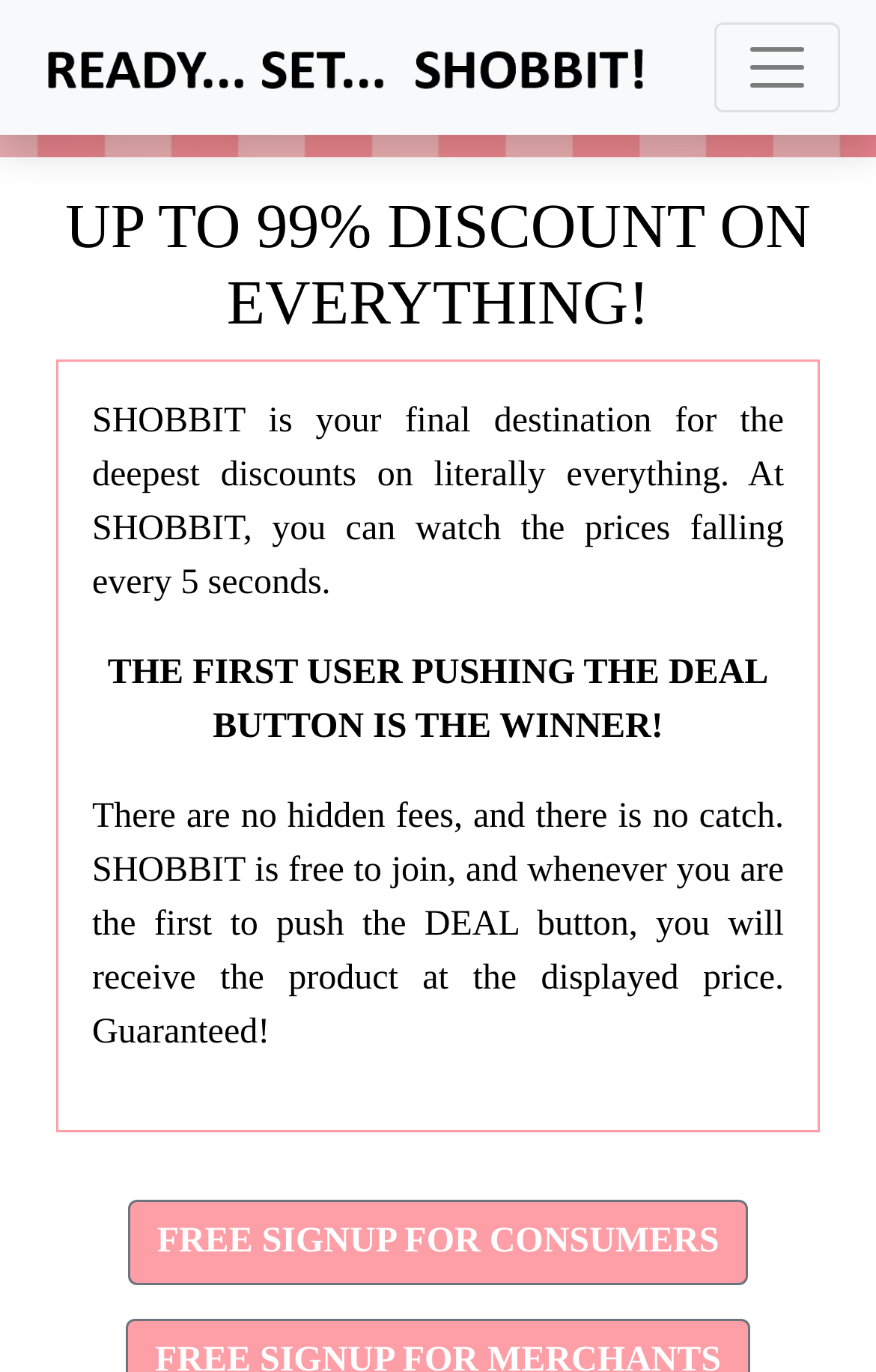How often do prices fall on SHOBBIT?
Answer the question with a detailed and thorough explanation.

The text 'At SHOBBIT, you can watch the prices falling every 5 seconds' indicates that the prices on the platform change rapidly, with a new price being displayed every 5 seconds.